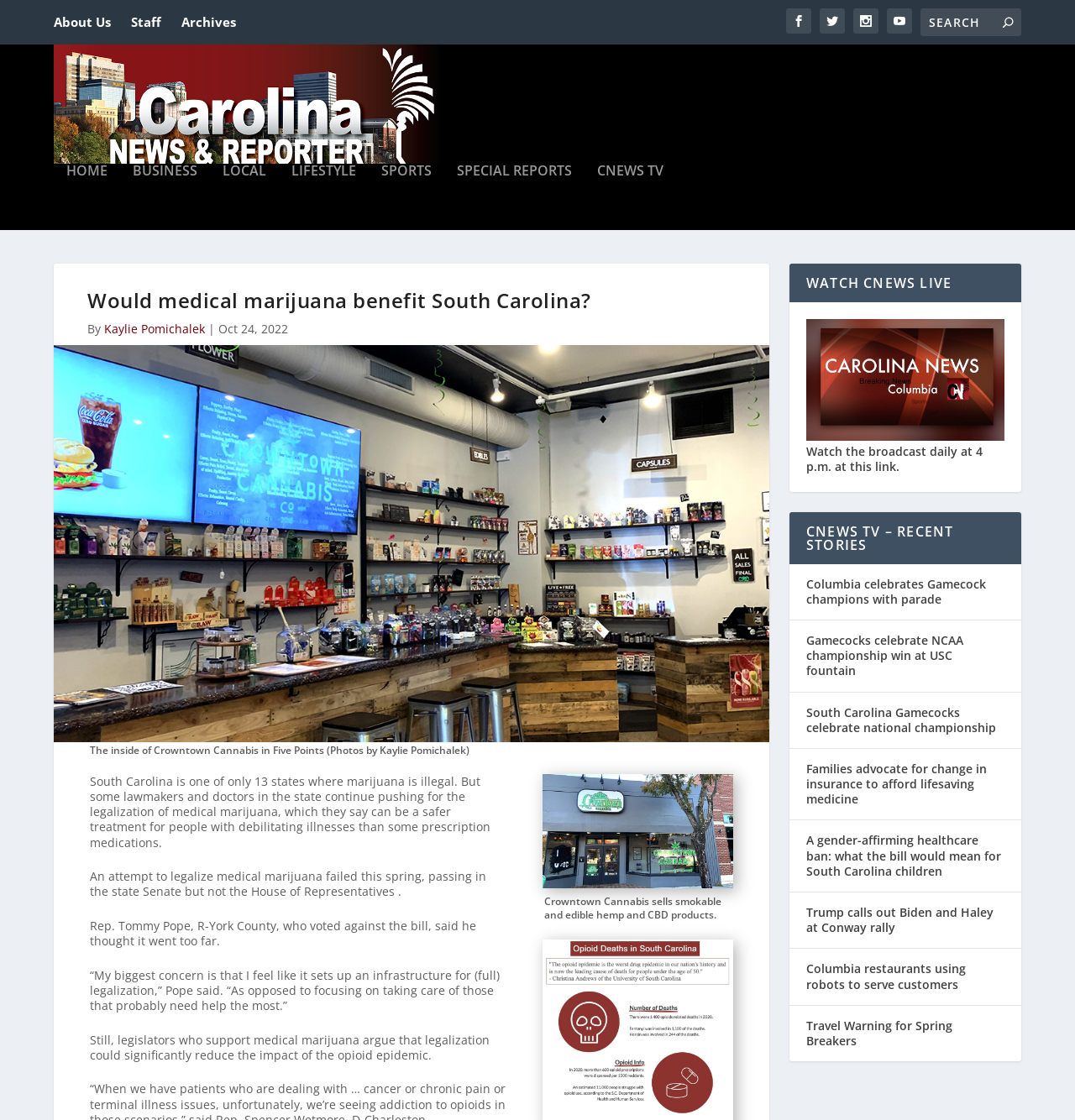What is the CNEWS TV section about?
Refer to the screenshot and respond with a concise word or phrase.

Recent news stories